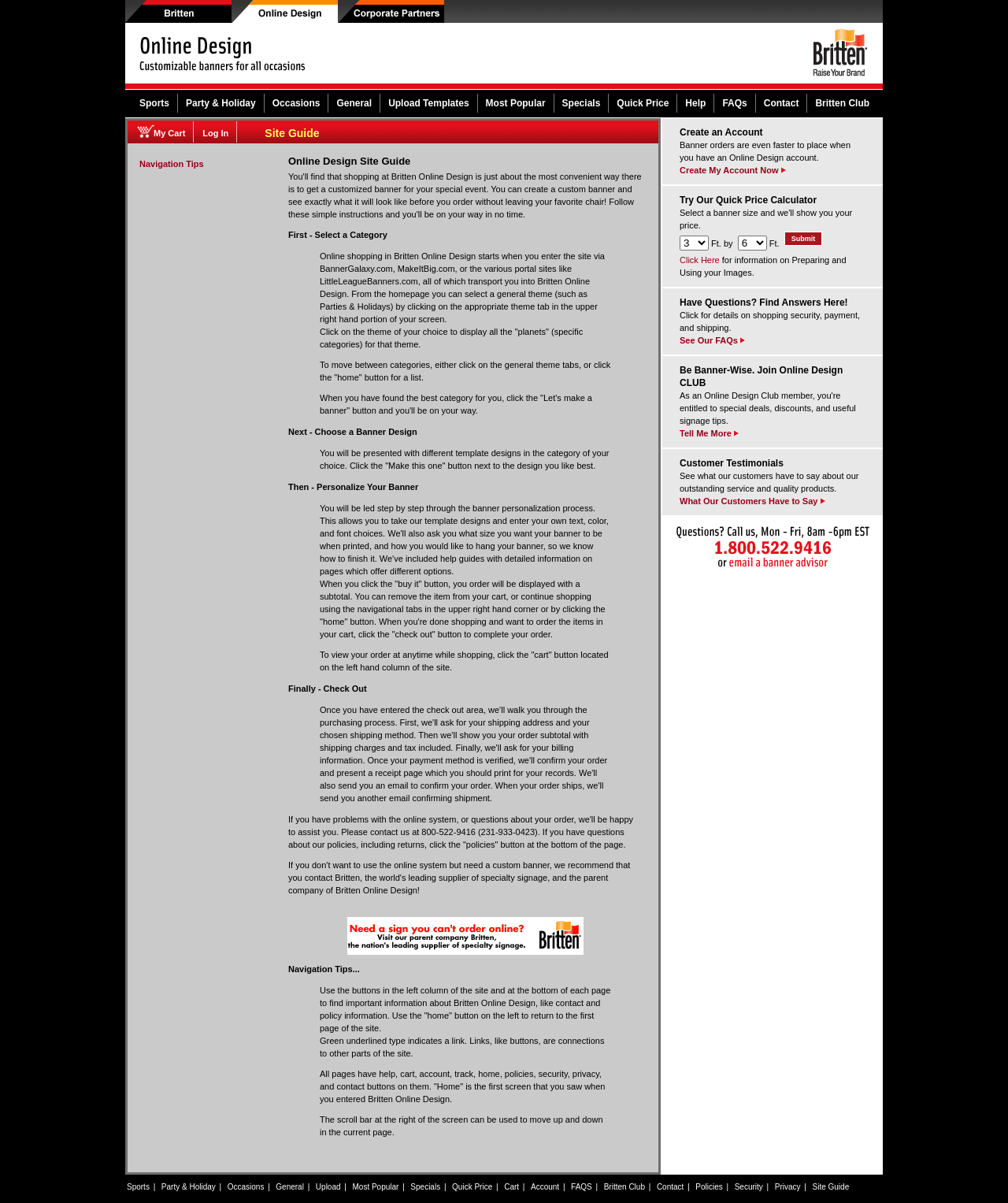Can you give a detailed response to the following question using the information from the image? How many columns are in the 'Try Our Quick Price Calculator' table?

By examining the webpage structure, I found that the 'Try Our Quick Price Calculator' table has two columns, one for selecting the banner size and another for submitting the selection.